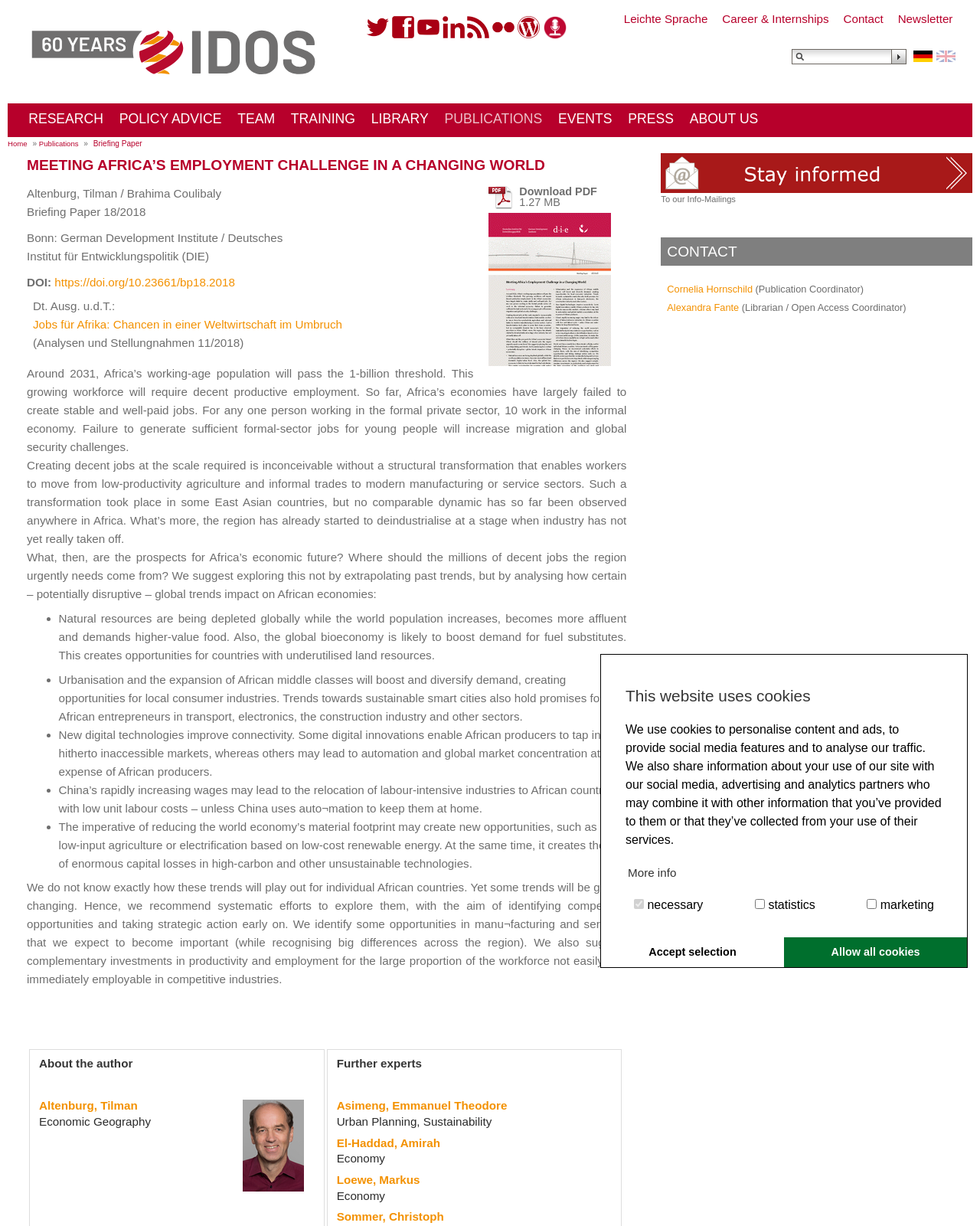Please analyze the image and provide a thorough answer to the question:
What is the name of the institute?

I found the answer by looking at the top-left corner of the webpage, where I saw a link with the text 'German Institute of Development and Sustainability (IDOS)' and an image with the same name.